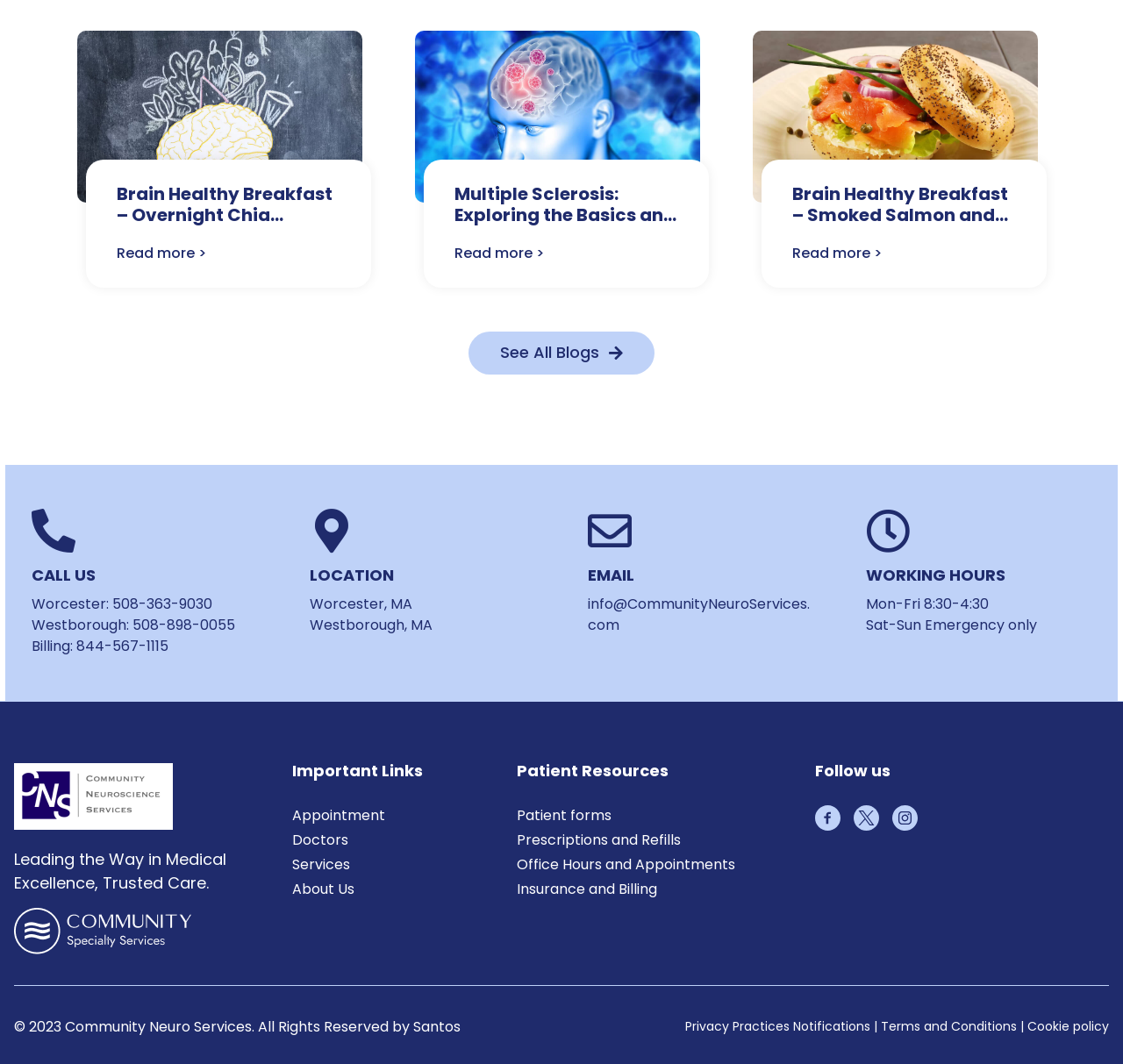Locate the bounding box coordinates of the clickable element to fulfill the following instruction: "Read more about 'Multiple Sclerosis: Exploring the Basics and Types of MS'". Provide the coordinates as four float numbers between 0 and 1 in the format [left, top, right, bottom].

[0.404, 0.228, 0.484, 0.248]